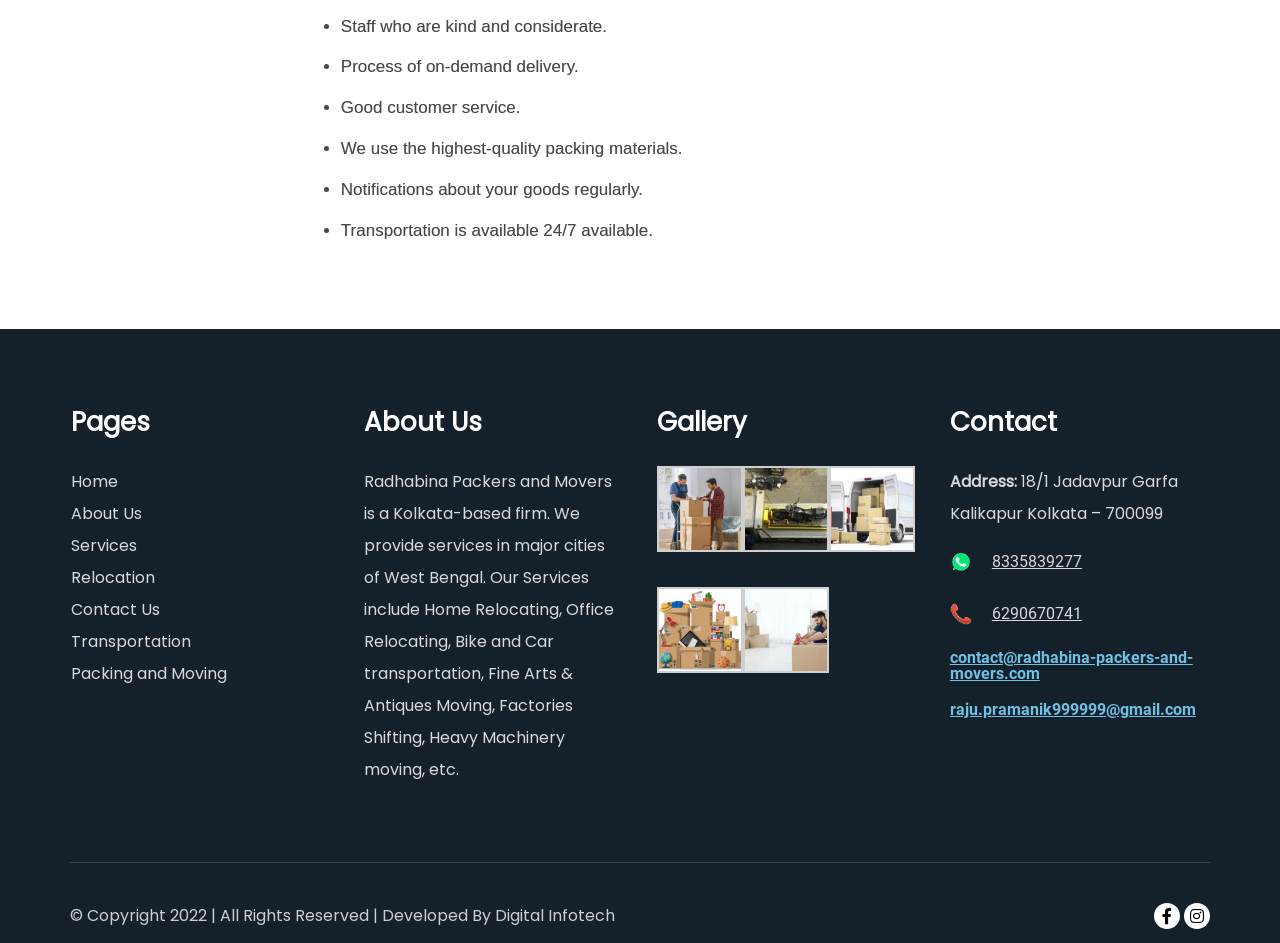Please determine the bounding box coordinates of the section I need to click to accomplish this instruction: "Check the 'Transportation' service".

[0.055, 0.668, 0.149, 0.692]